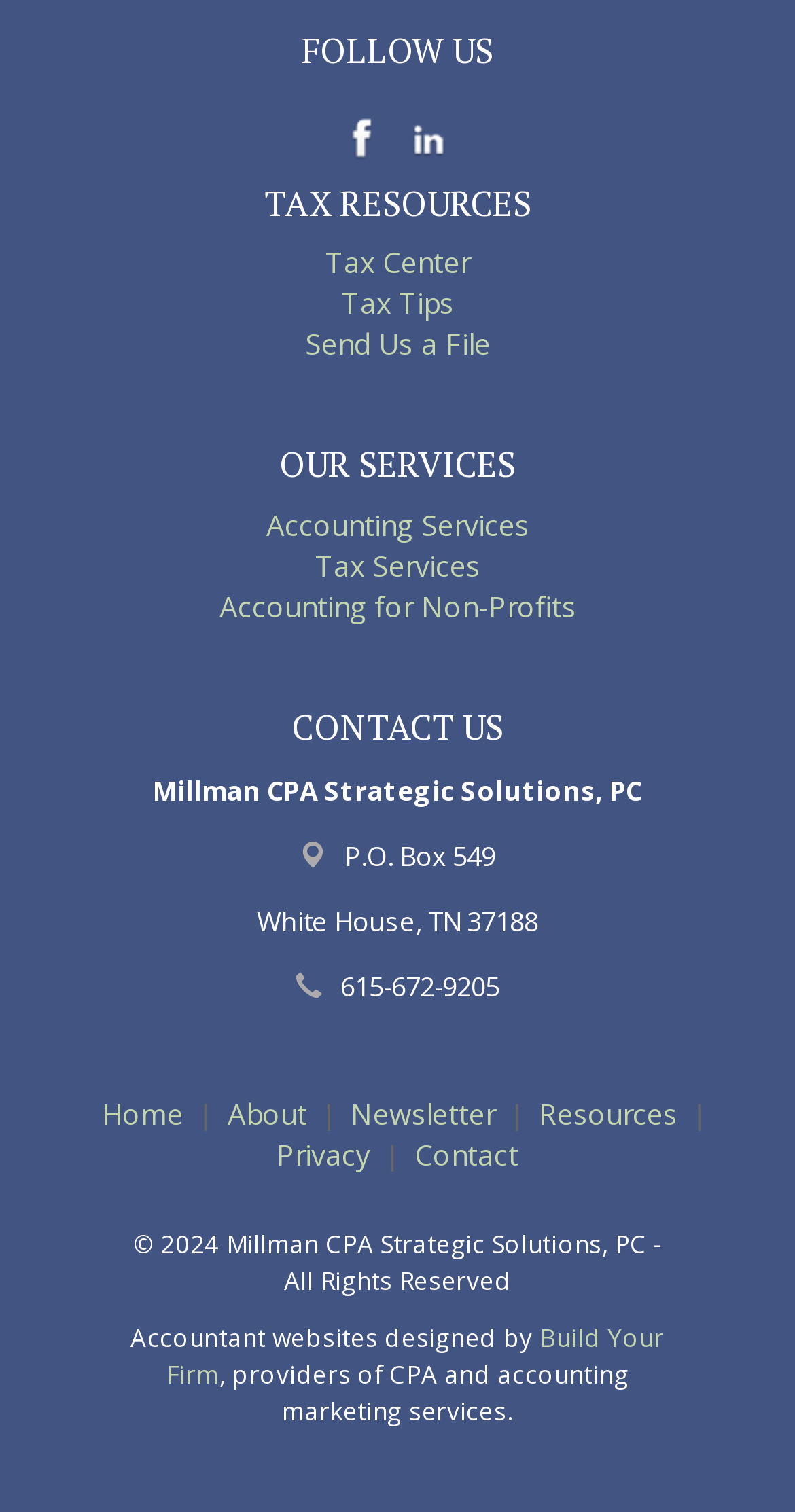Determine the bounding box coordinates for the area that needs to be clicked to fulfill this task: "Learn about our Accounting Services". The coordinates must be given as four float numbers between 0 and 1, i.e., [left, top, right, bottom].

[0.335, 0.334, 0.665, 0.36]